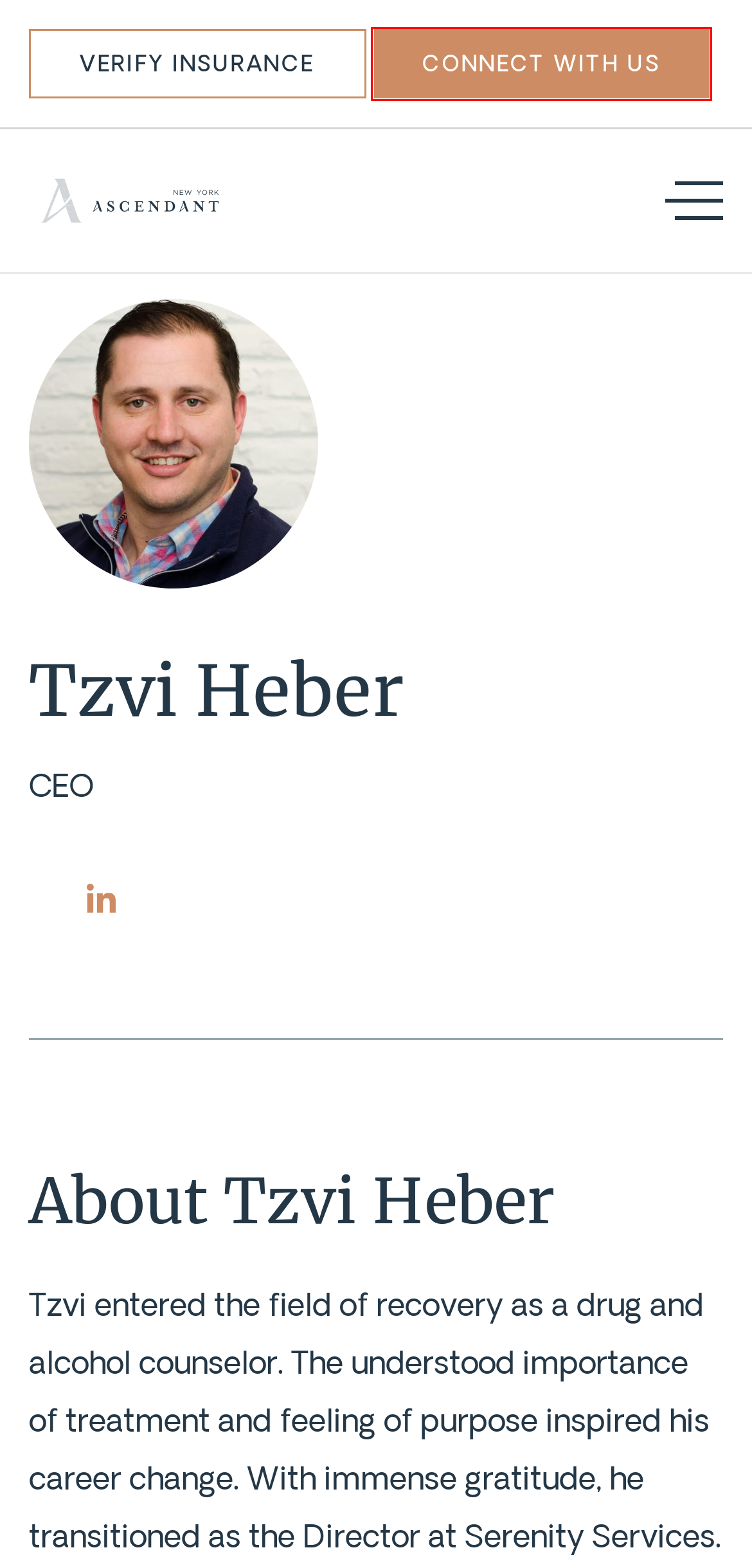Look at the screenshot of a webpage, where a red bounding box highlights an element. Select the best description that matches the new webpage after clicking the highlighted element. Here are the candidates:
A. Understanding Kratom Abuse: Risks, Addiction, and Treatment
B. Benzodiazepine Addiction: Treatment, Signs, Symptoms, and Risks
C. Contact Our New York Addiction Treatment Center | Ascendant
D. Connecticut Drug & Alcohol Treatment Guide for Addiction
E. Verify Insurance | Ascendant New York
F. Stimulant Addiction: Treatment, Signs of Abuse, and Risks
G. Addiction & Recovery Resources | Ascendant New York
H. Painkiller Addiction: Signs, Symptoms, Risks, and Treatment Resources

C